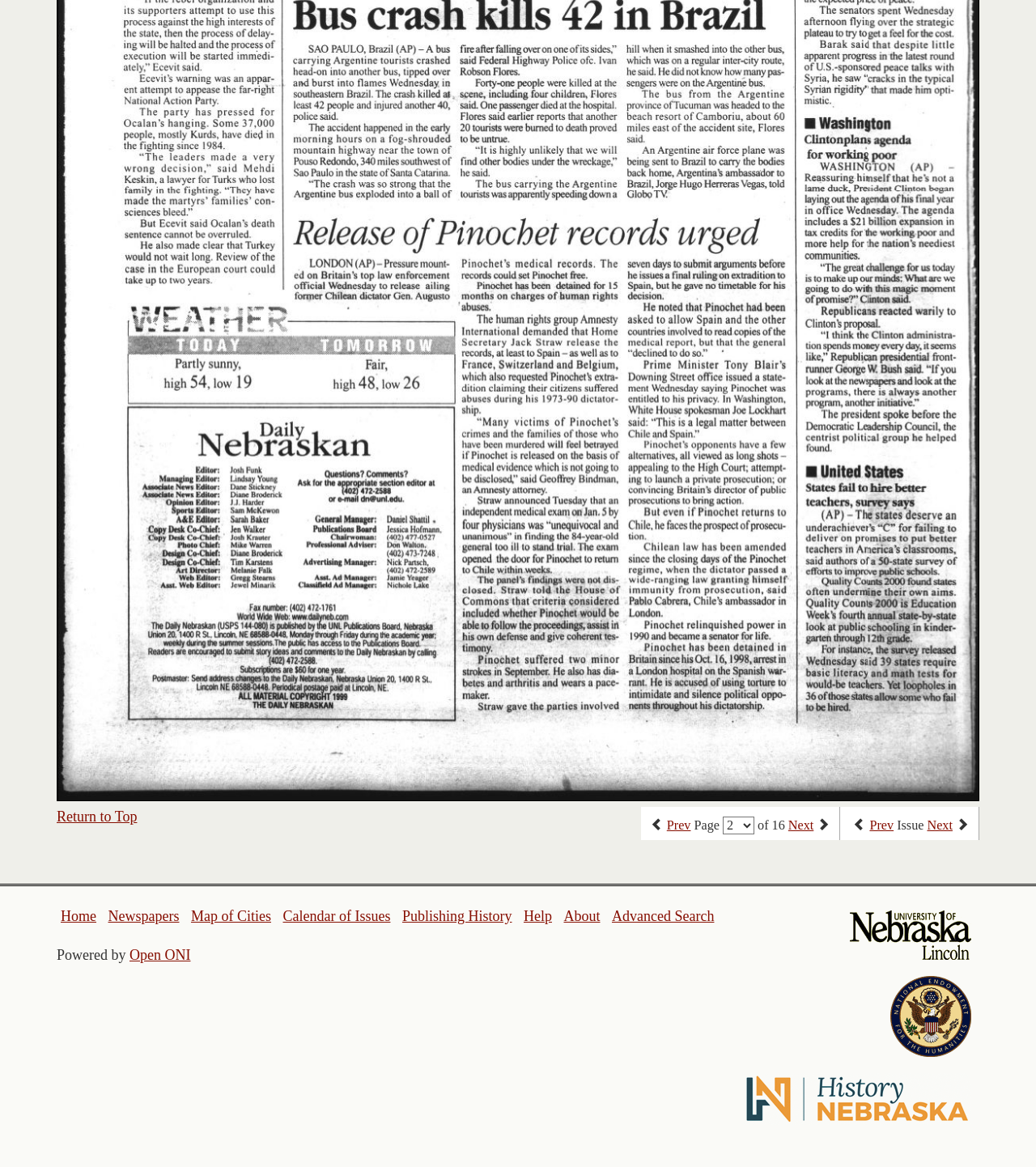How many options are there in the page navigation combobox?
Refer to the image and provide a one-word or short phrase answer.

16